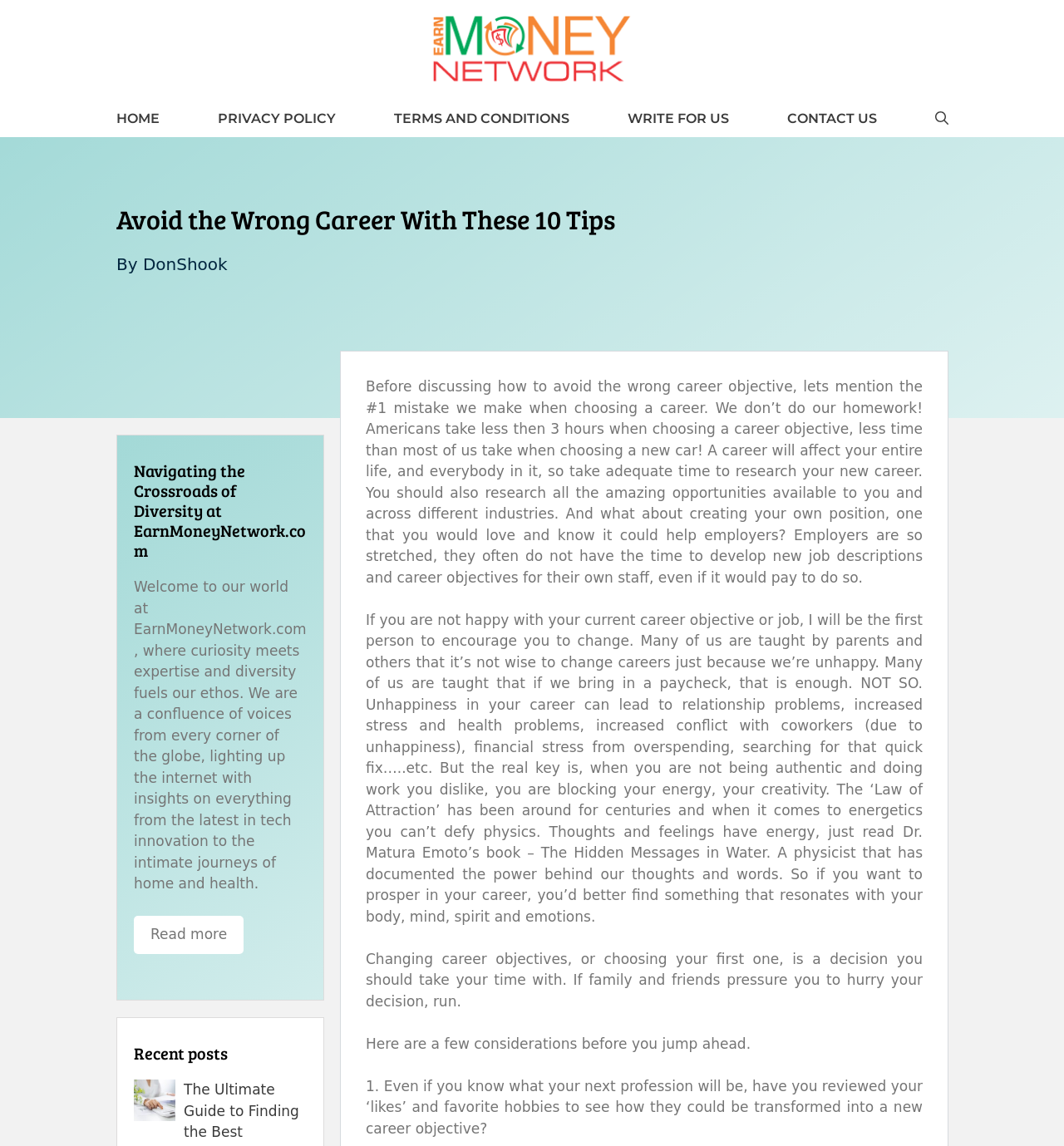Identify the coordinates of the bounding box for the element described below: "Read more". Return the coordinates as four float numbers between 0 and 1: [left, top, right, bottom].

[0.126, 0.799, 0.229, 0.832]